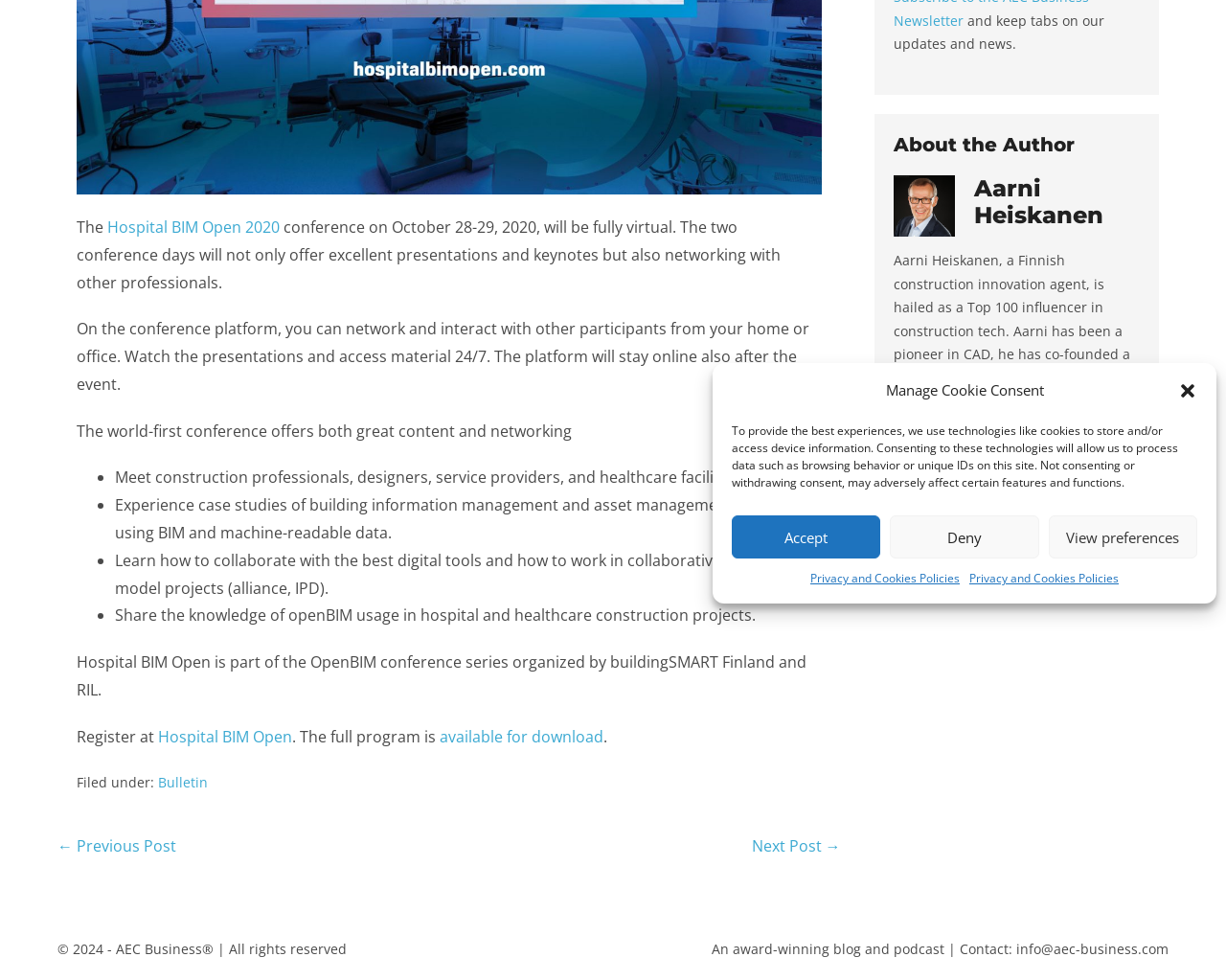Find the UI element described as: "View preferences" and predict its bounding box coordinates. Ensure the coordinates are four float numbers between 0 and 1, [left, top, right, bottom].

[0.855, 0.526, 0.977, 0.57]